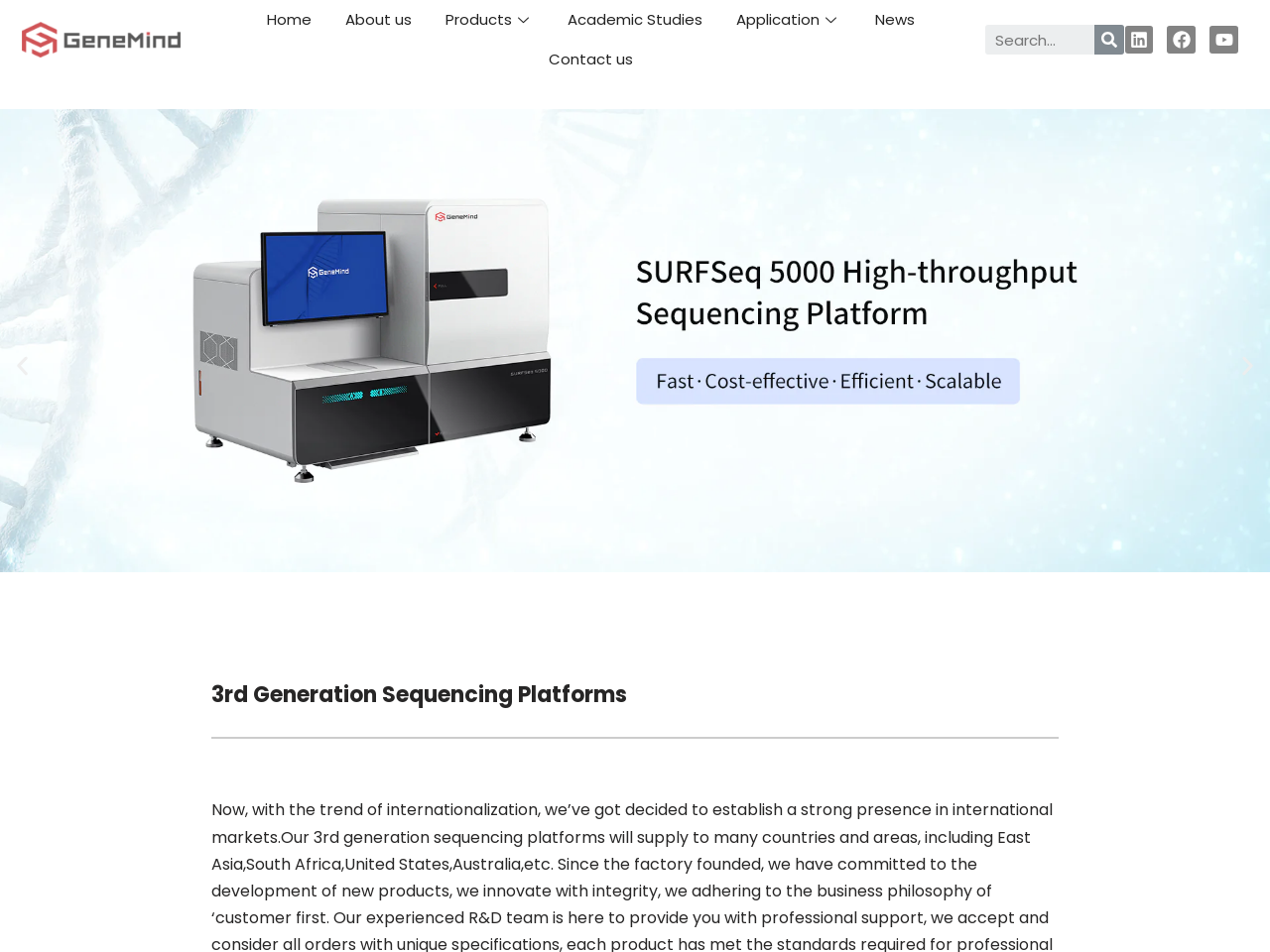Find and indicate the bounding box coordinates of the region you should select to follow the given instruction: "Go to About us".

[0.256, 0.0, 0.335, 0.042]